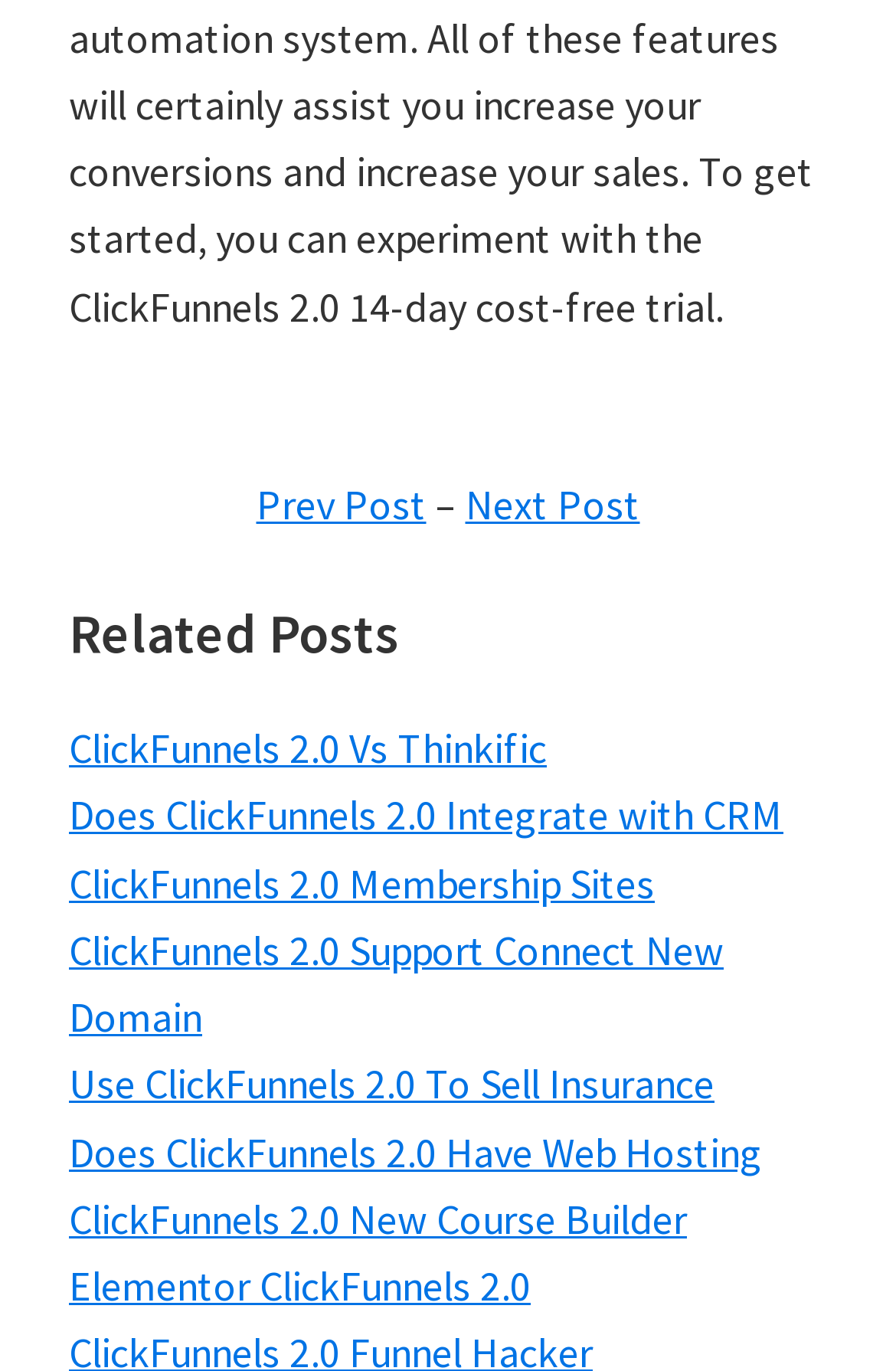Determine the bounding box coordinates of the clickable region to follow the instruction: "read about ClickFunnels 2.0 Vs Thinkific".

[0.077, 0.526, 0.61, 0.565]